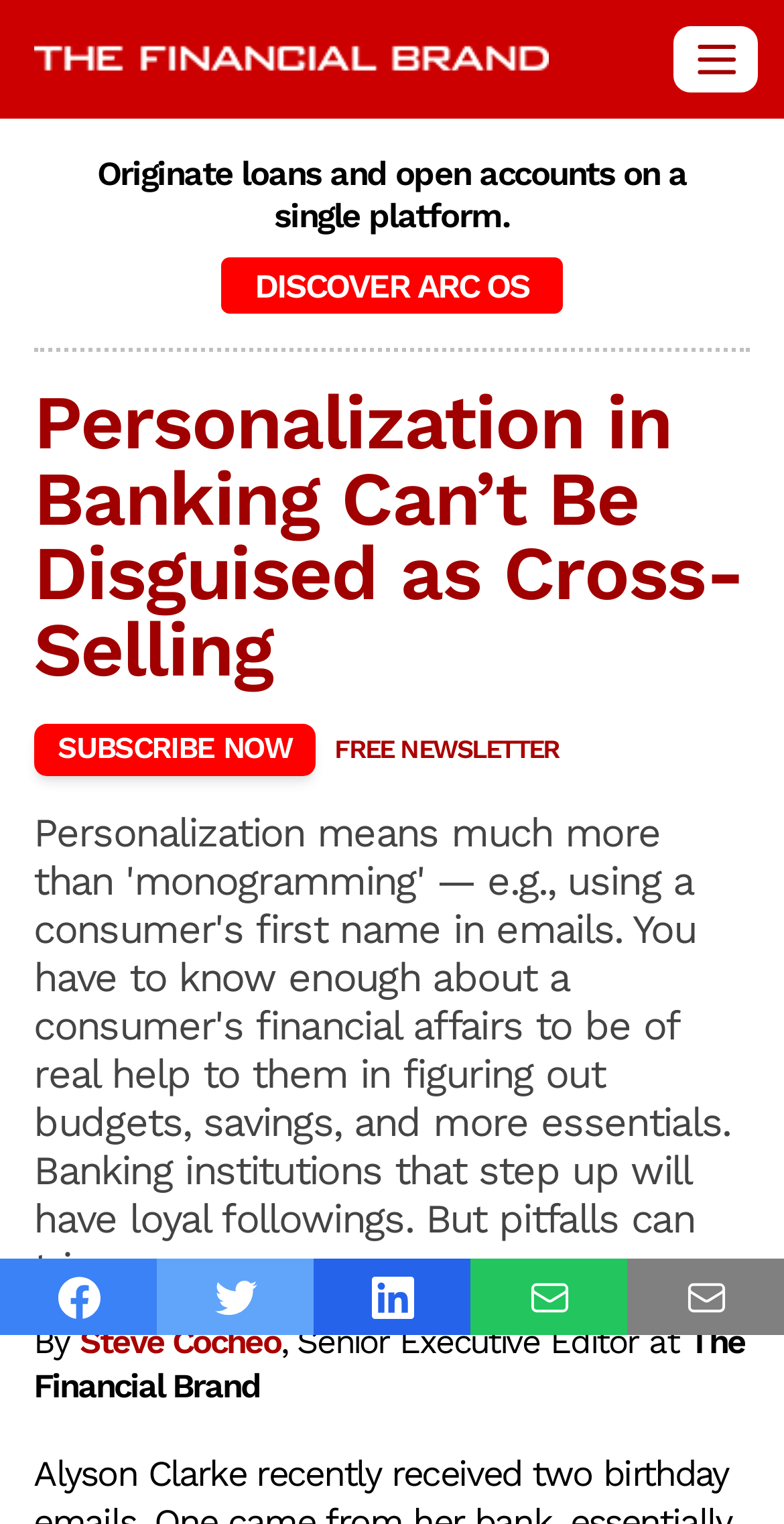Please provide the bounding box coordinates for the element that needs to be clicked to perform the instruction: "view March 2024". The coordinates must consist of four float numbers between 0 and 1, formatted as [left, top, right, bottom].

None